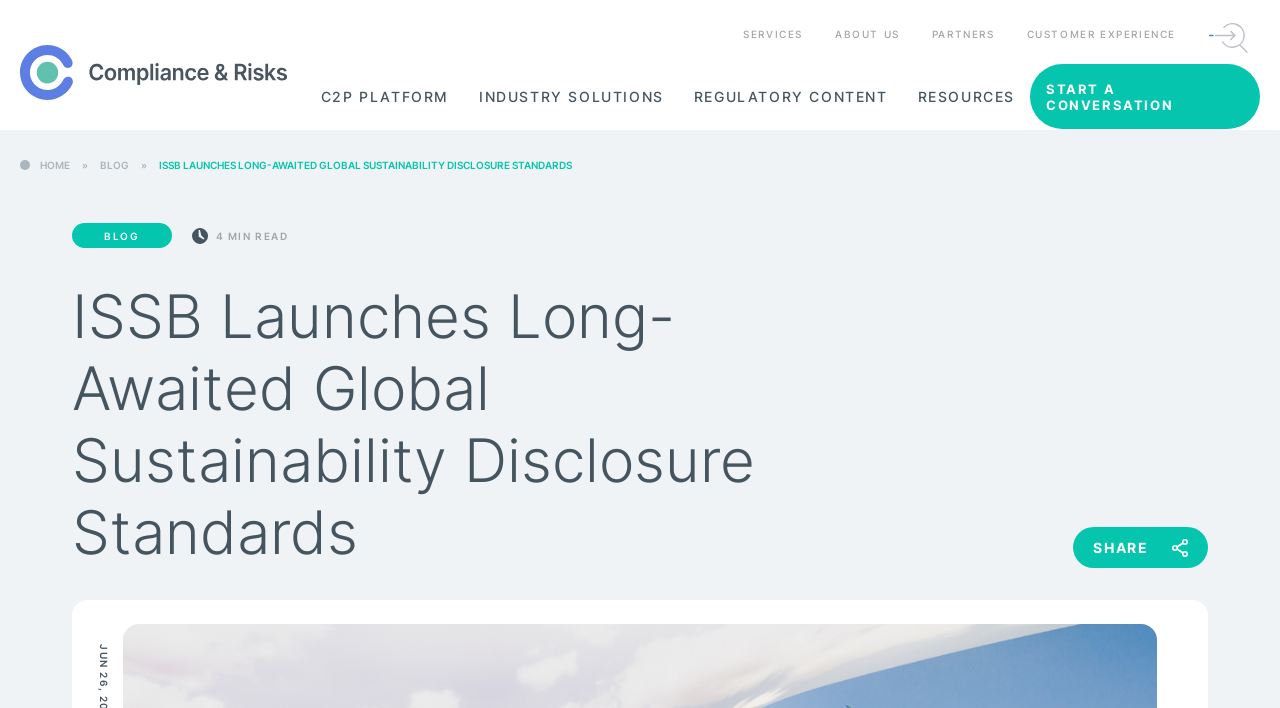Locate the bounding box coordinates of the UI element described by: "Blog". The bounding box coordinates should consist of four float numbers between 0 and 1, i.e., [left, top, right, bottom].

[0.056, 0.315, 0.134, 0.35]